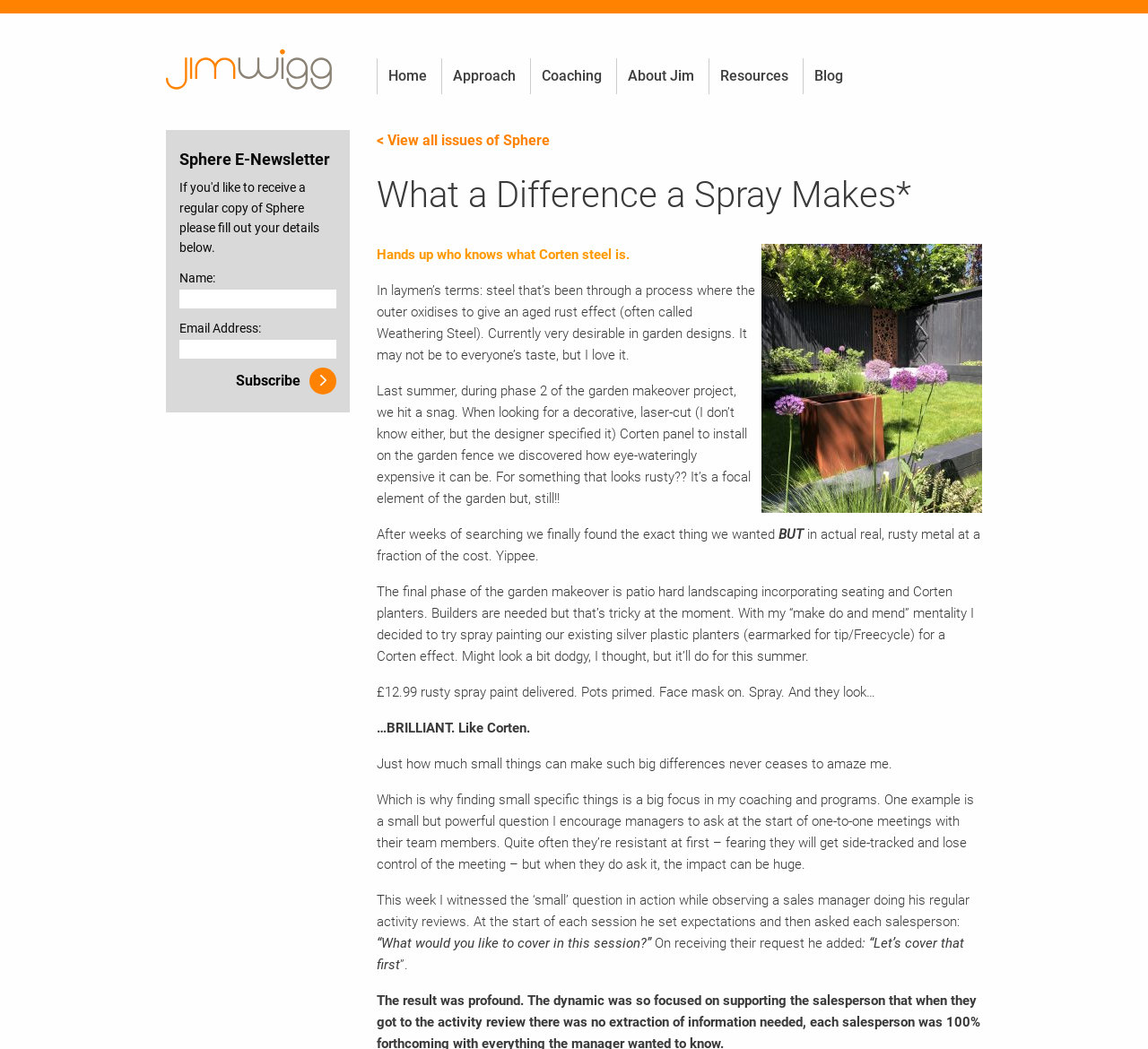Extract the primary headline from the webpage and present its text.

What a Difference a Spray Makes*